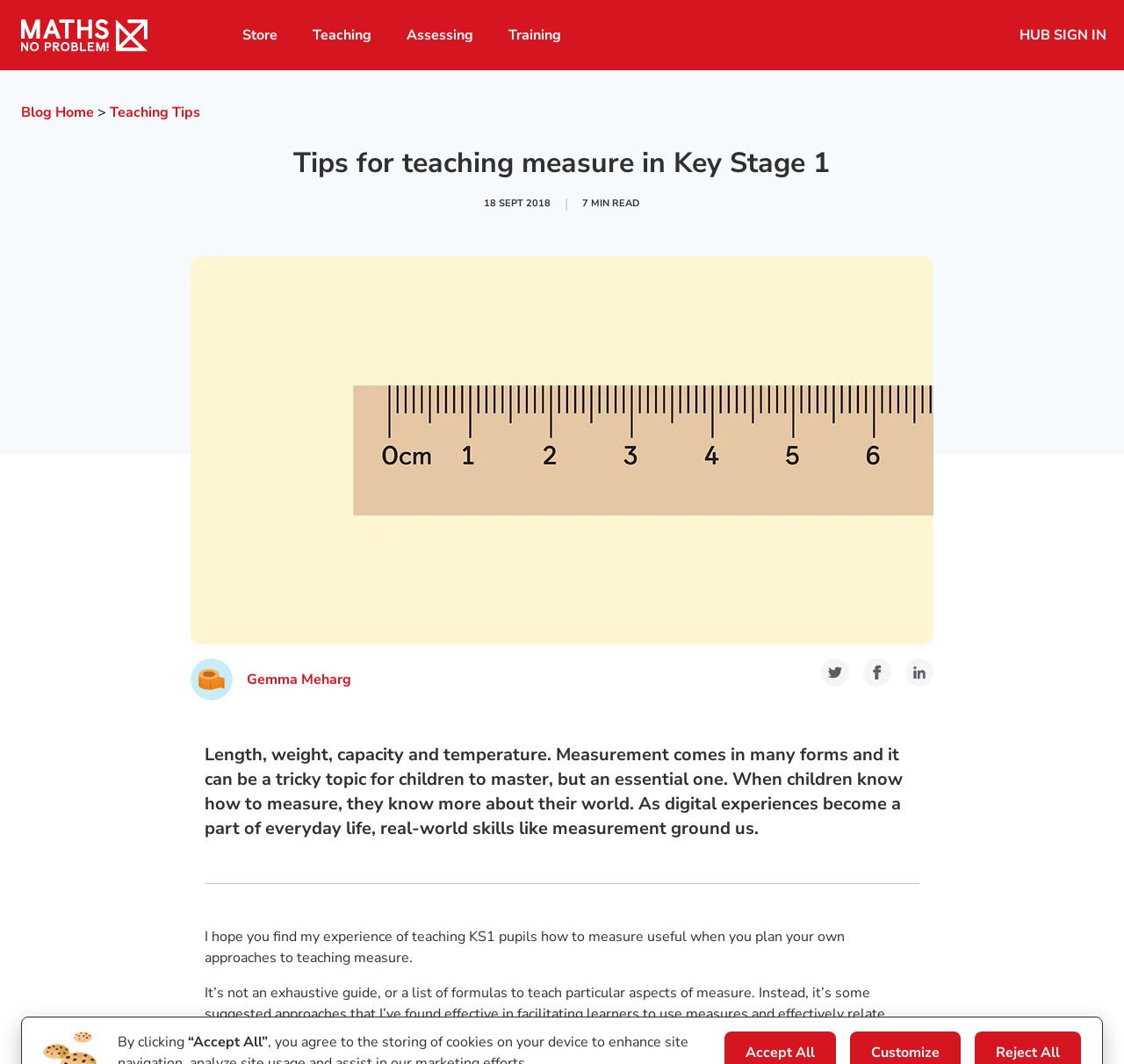Please specify the bounding box coordinates of the region to click in order to perform the following instruction: "View the teaching tips".

[0.098, 0.097, 0.178, 0.115]